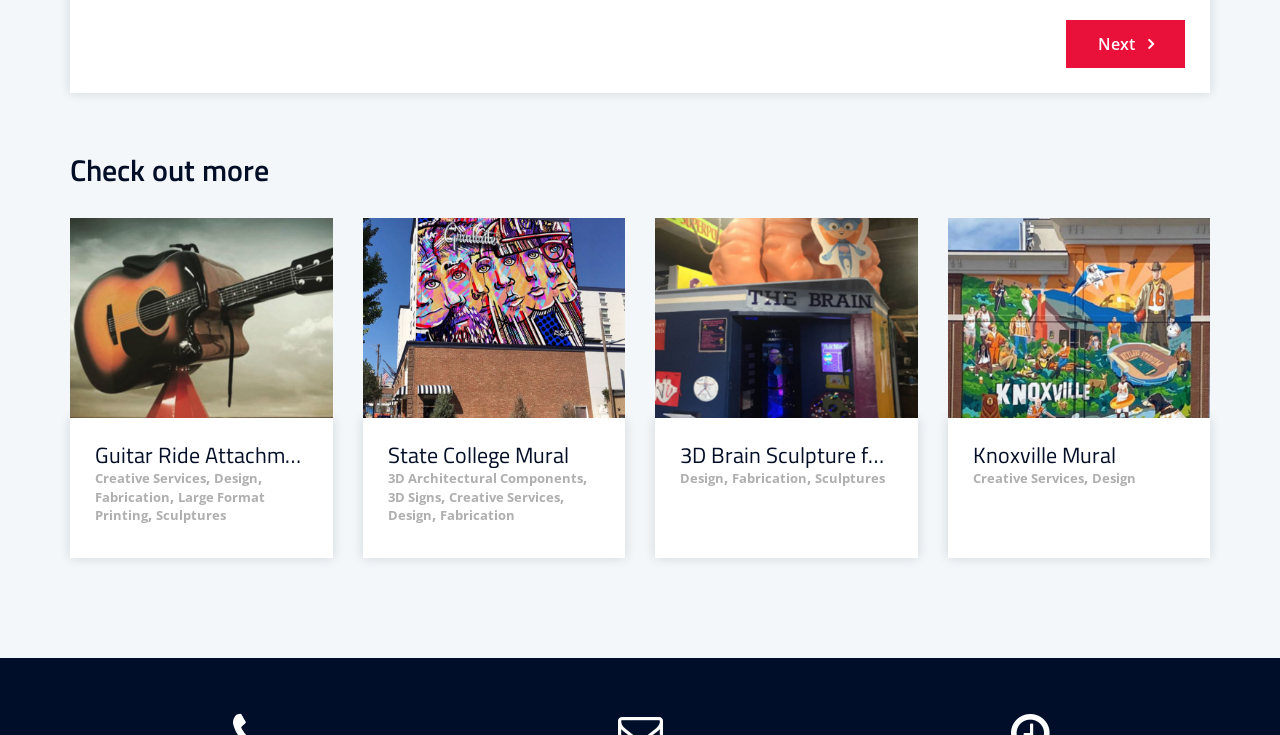What services are offered for the 'State College Mural'?
Answer the question with a detailed and thorough explanation.

The services offered for the 'State College Mural' are '3D Architectural Components' and '3D Signs' as indicated by the links within the article section.